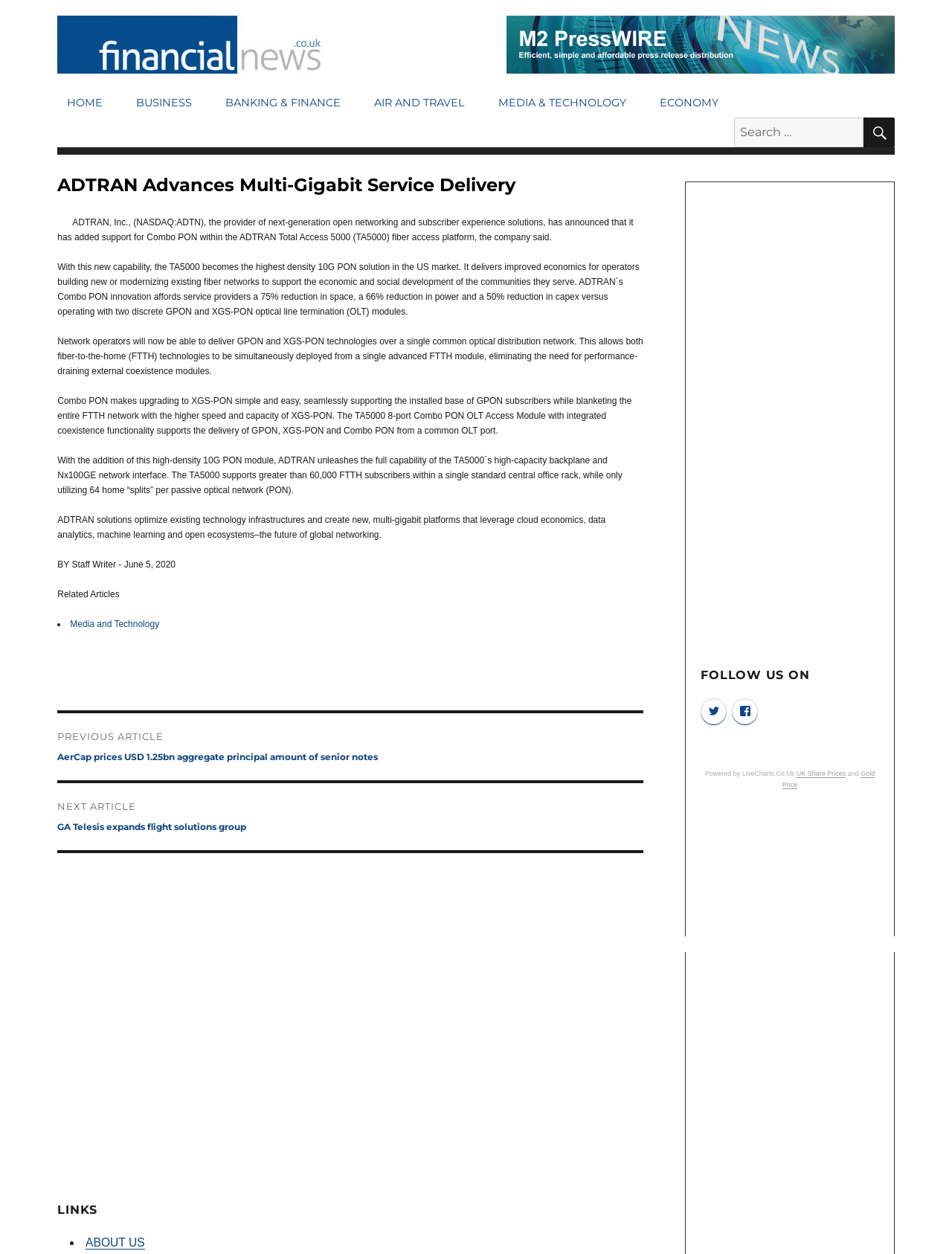Please provide a comprehensive answer to the question based on the screenshot: What is the purpose of Combo PON?

The purpose of Combo PON is to deliver GPON and XGS-PON technologies over a single common optical distribution network, allowing both fiber-to-the-home (FTTH) technologies to be simultaneously deployed from a single advanced FTTH module, eliminating the need for performance-draining external coexistence modules.